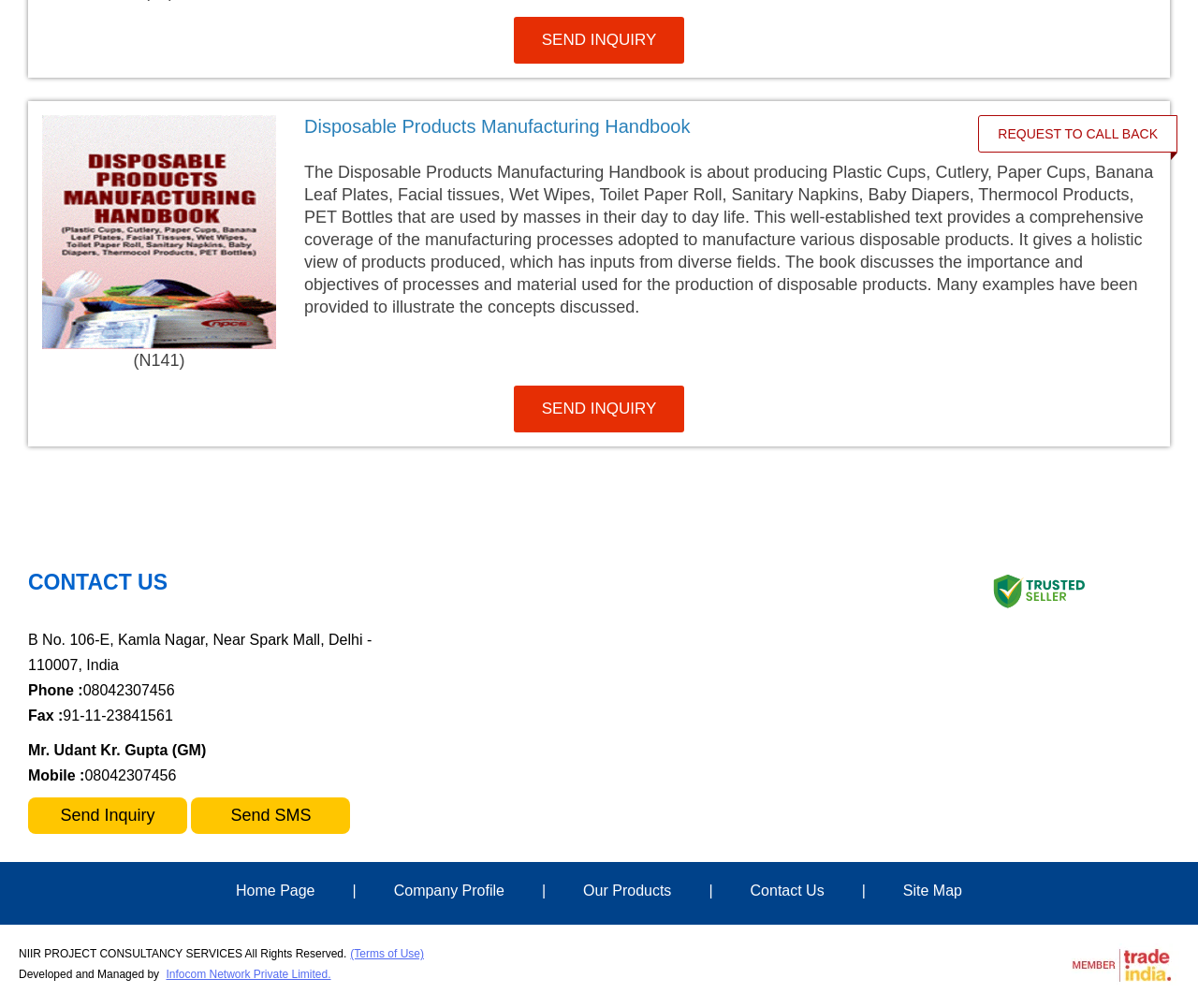For the element described, predict the bounding box coordinates as (top-left x, top-left y, bottom-right x, bottom-right y). All values should be between 0 and 1. Element description: Table of Contents

None